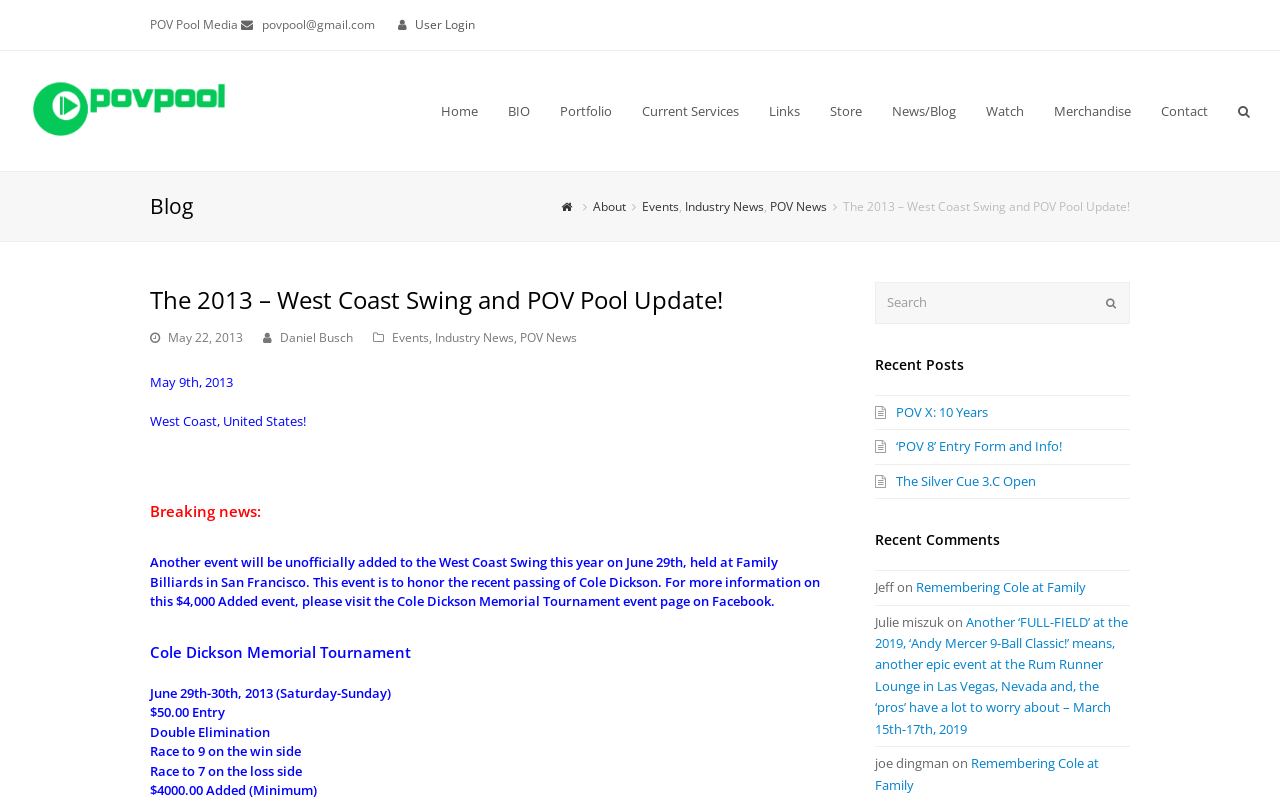Pinpoint the bounding box coordinates of the clickable area necessary to execute the following instruction: "Search for something". The coordinates should be given as four float numbers between 0 and 1, namely [left, top, right, bottom].

[0.684, 0.353, 0.883, 0.405]